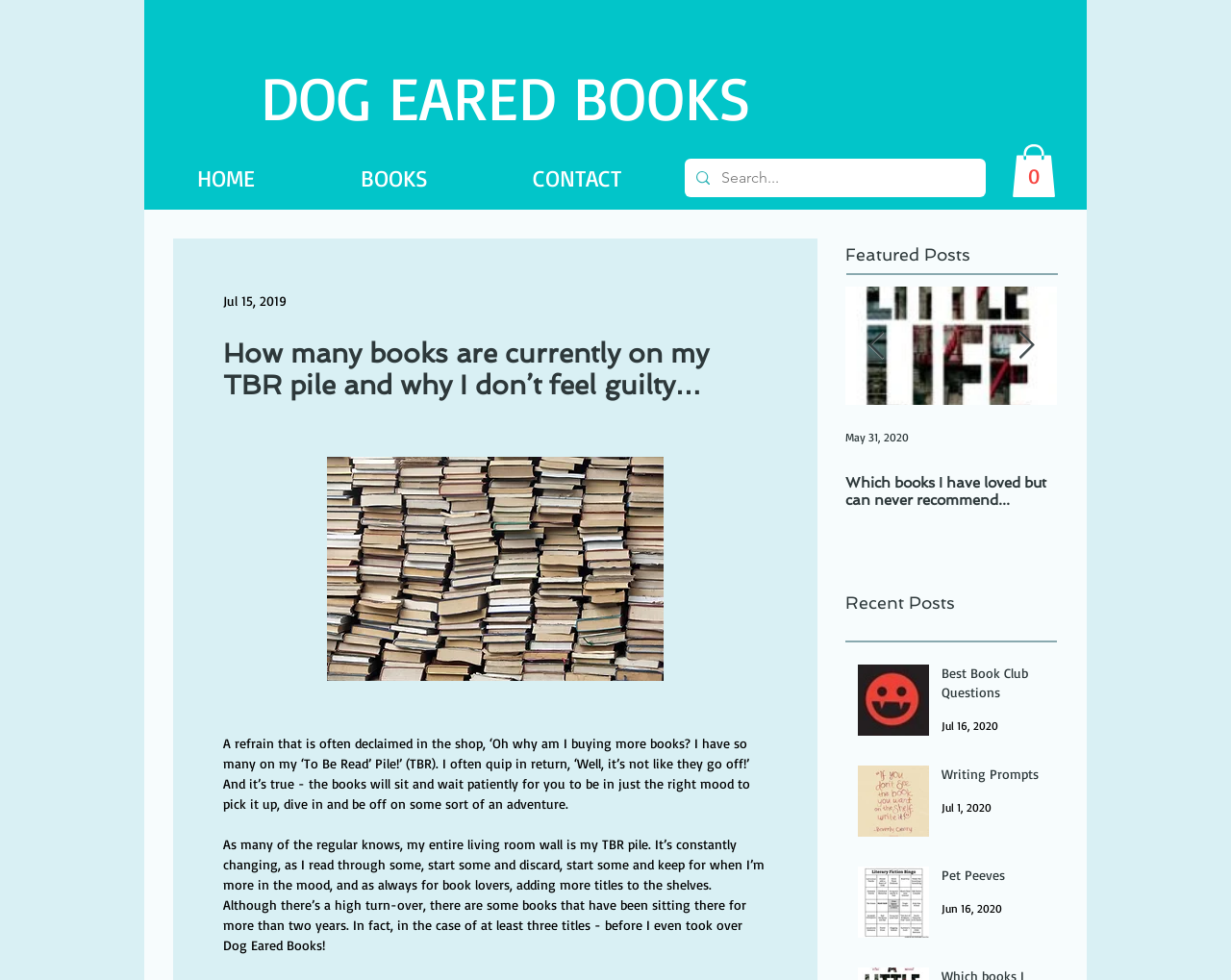Analyze the image and answer the question with as much detail as possible: 
What is the date of the post 'Pet Peeves'?

The date of the post 'Pet Peeves' can be found in the generic element with the text 'Jun 16, 2020' under the 'Featured Posts' heading.